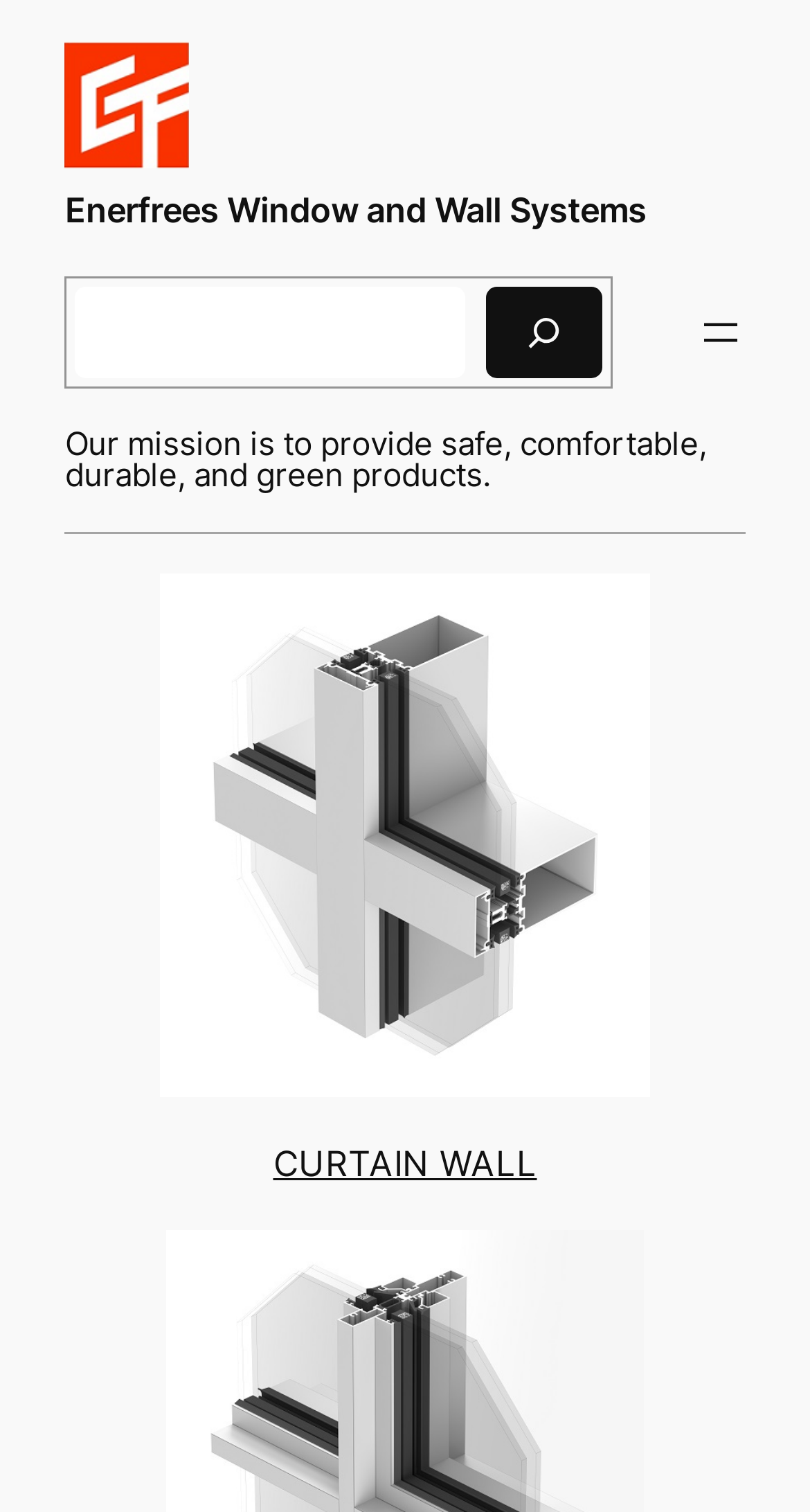Provide an in-depth caption for the webpage.

The webpage is about Enerfrees Window and Wall Systems, a company that manufactures high-performance aluminum curtain walls, window walls, and door products. At the top left of the page, there is a logo and a link to the company's homepage. Below the logo, there is a search bar with a search button on the right side, accompanied by a small icon. 

On the top right side of the page, there is a navigation menu button that opens a dialog when clicked. Below the navigation menu, there are three headings that describe the company's mission and values. The first heading explains that the company manufactures high-performance aluminum products. The second heading highlights the company's core values, including advanced design, exceptional customer service, and cost-efficiency. The third heading states the company's mission to provide safe, comfortable, durable, and green products.

Below the headings, there is a horizontal separator line. Underneath the separator, there is a large figure that takes up most of the page's width. Within the figure, there is a link at the bottom. To the right of the figure, there is another link labeled "CURTAIN WALL".